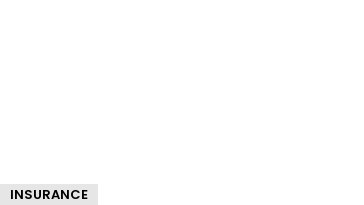What is the aesthetic of the image?
Respond with a short answer, either a single word or a phrase, based on the image.

Clean and modern